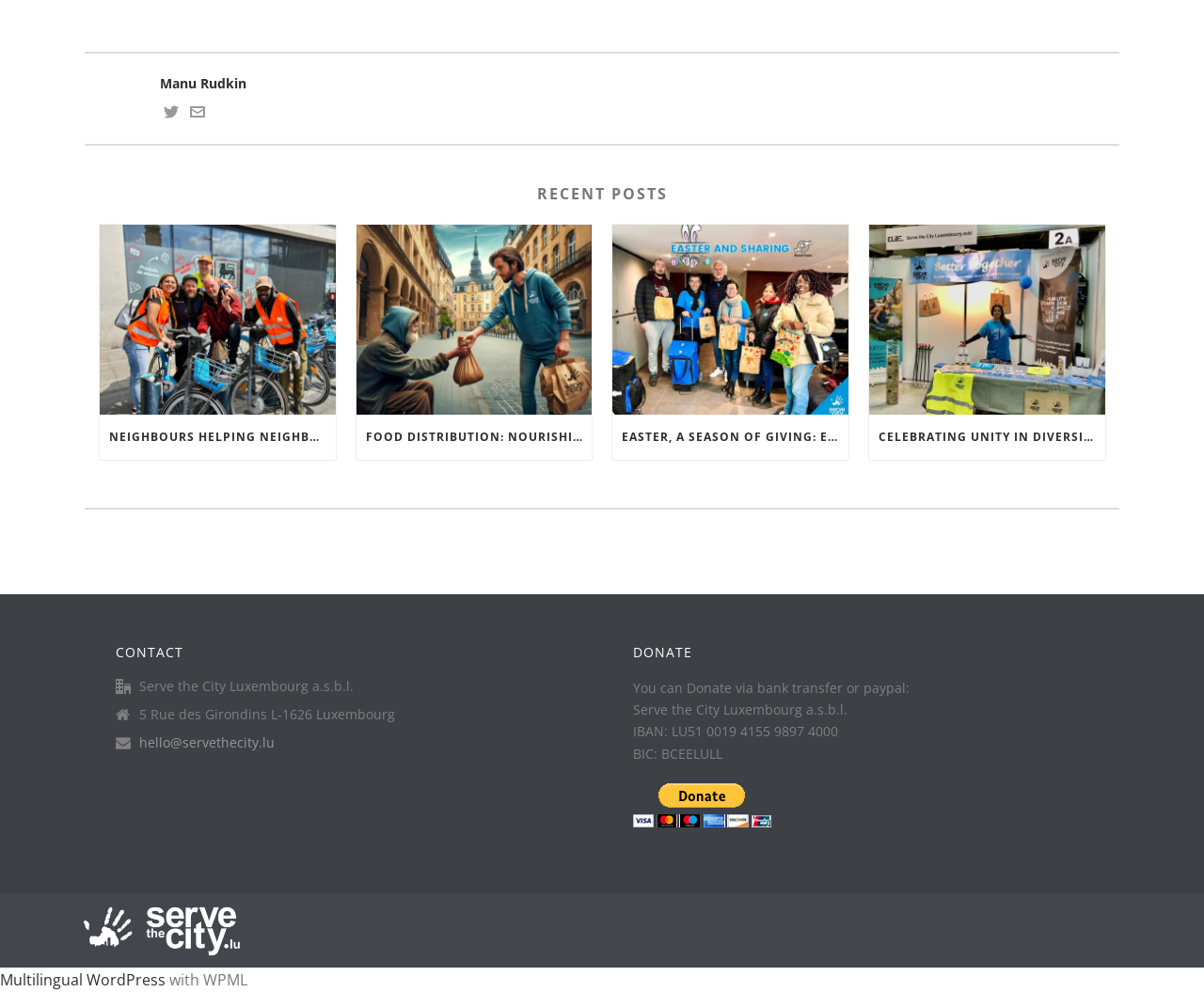What is the IBAN number for donations? Based on the screenshot, please respond with a single word or phrase.

LU51 0019 4155 9897 4000